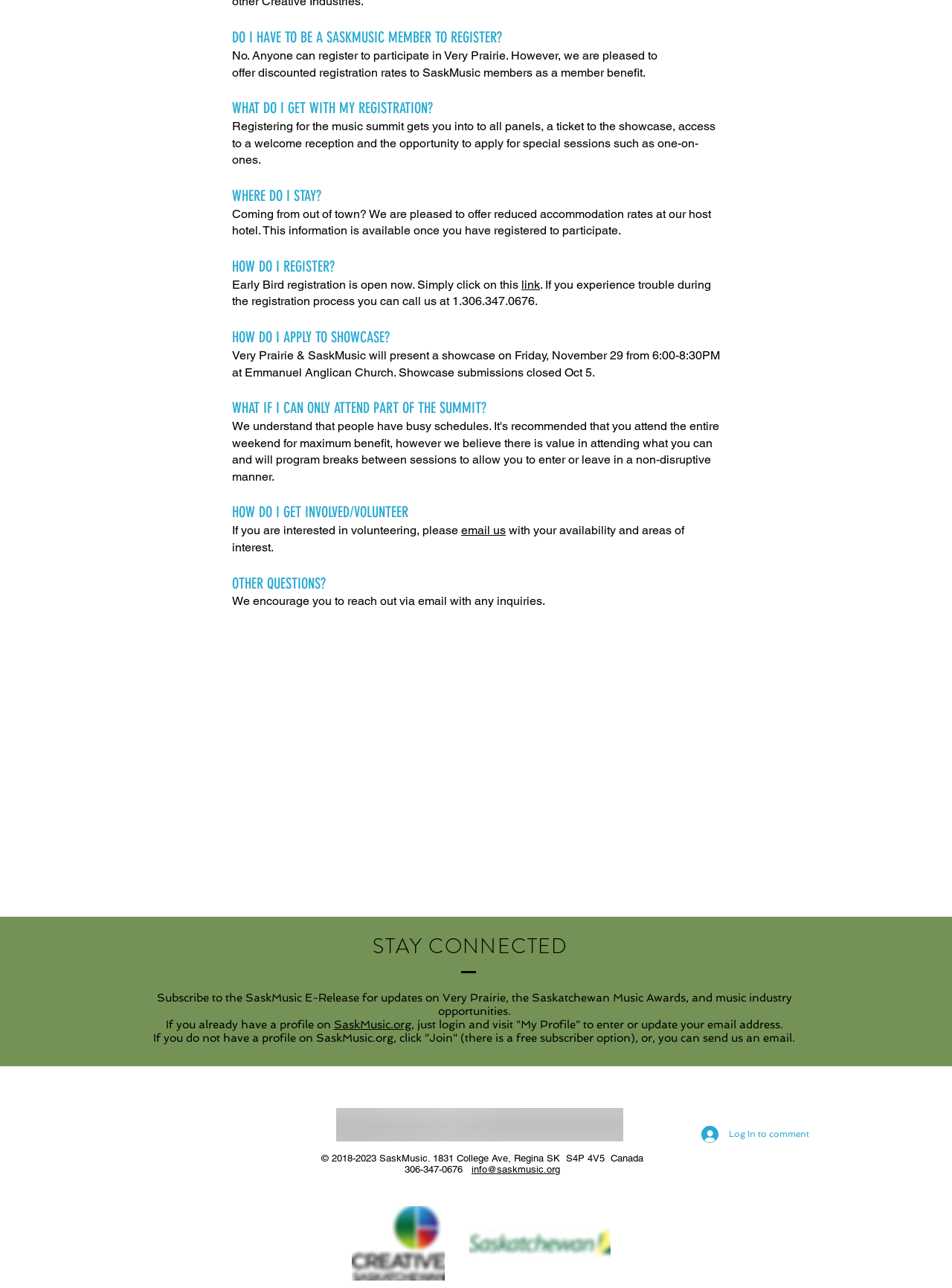Please mark the clickable region by giving the bounding box coordinates needed to complete this instruction: "Click on 'Log In to comment'".

[0.726, 0.87, 0.861, 0.891]